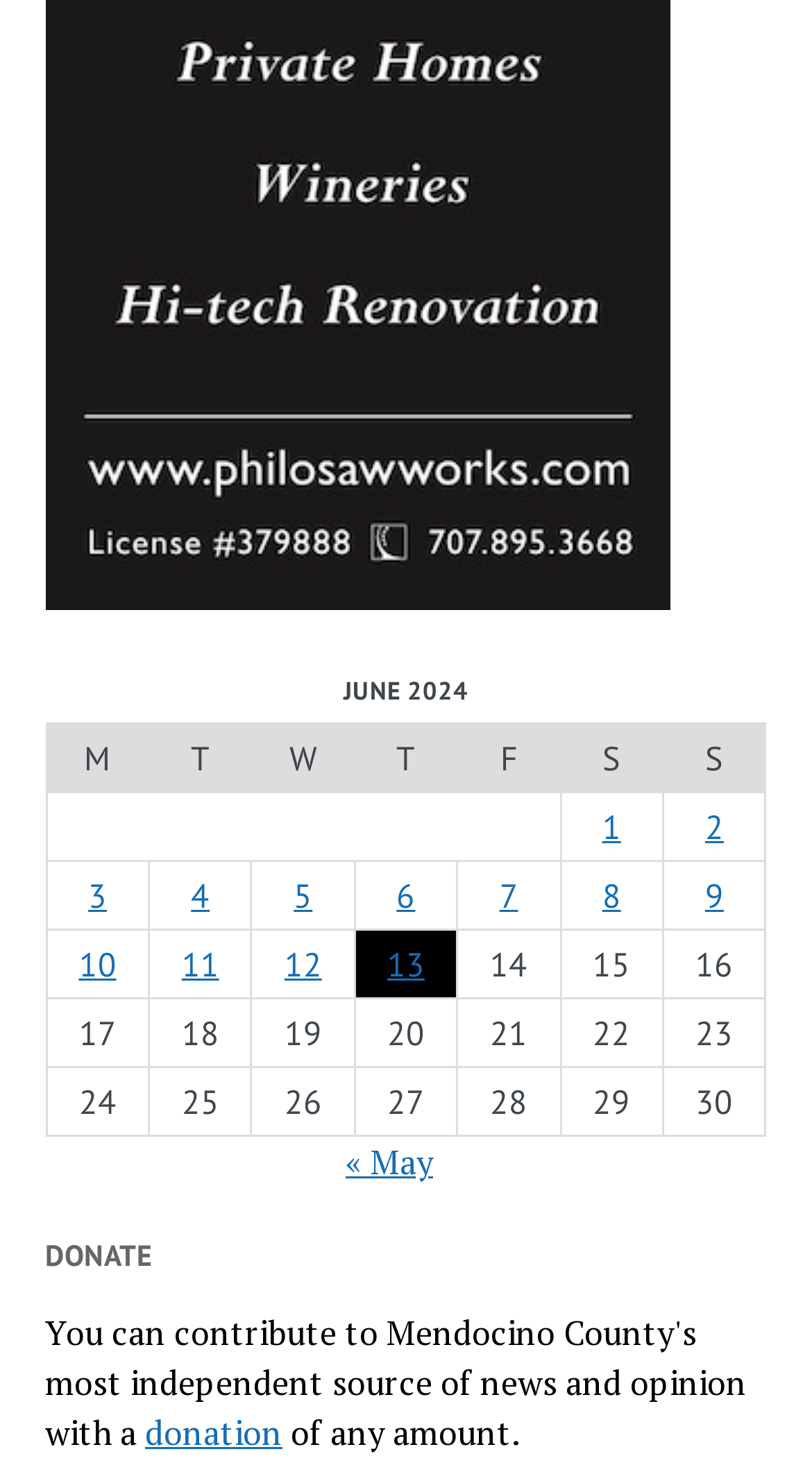Locate the bounding box coordinates of the clickable element to fulfill the following instruction: "Click on Philo Saw Works". Provide the coordinates as four float numbers between 0 and 1 in the format [left, top, right, bottom].

[0.056, 0.388, 0.825, 0.419]